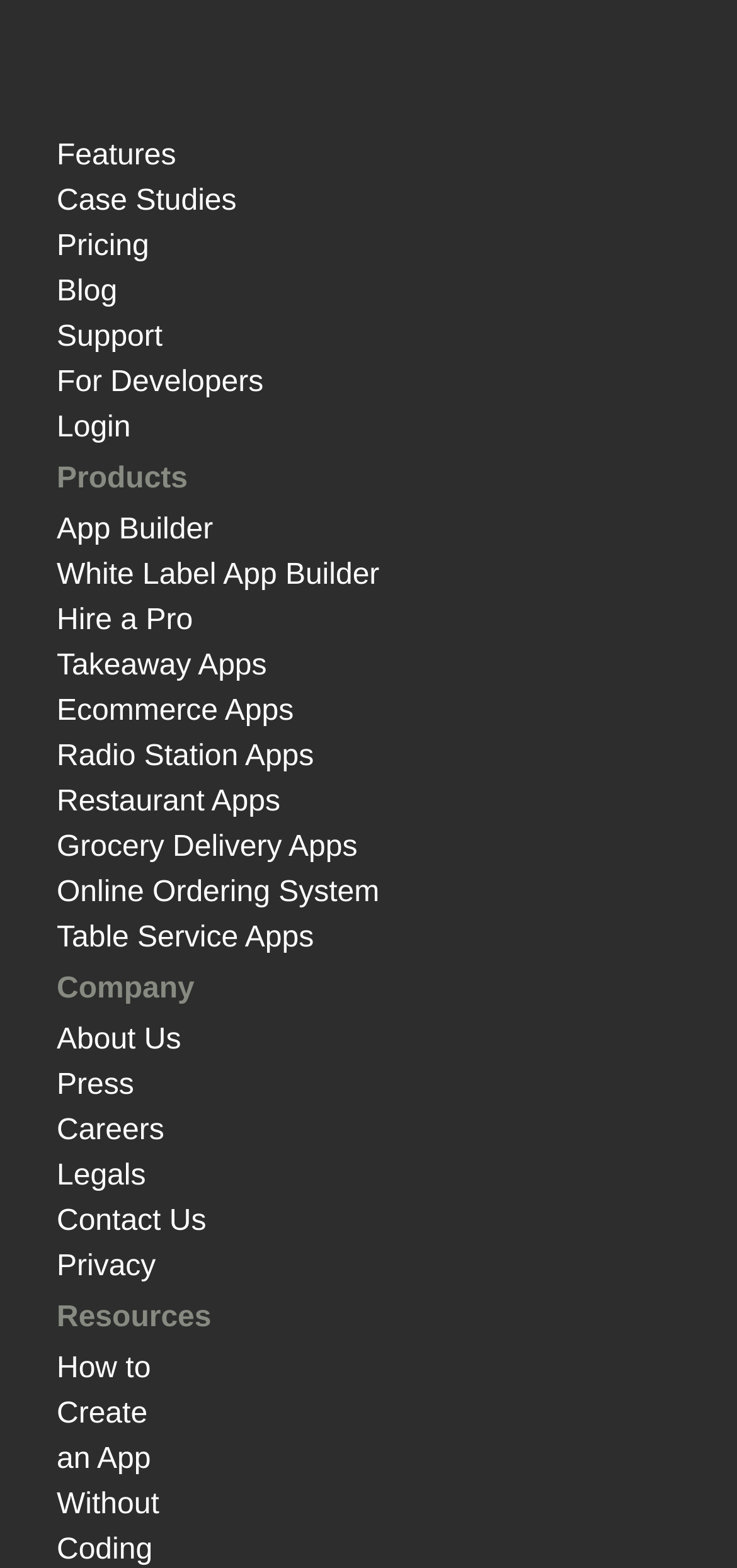Calculate the bounding box coordinates of the UI element given the description: "Press".

[0.077, 0.681, 0.182, 0.702]